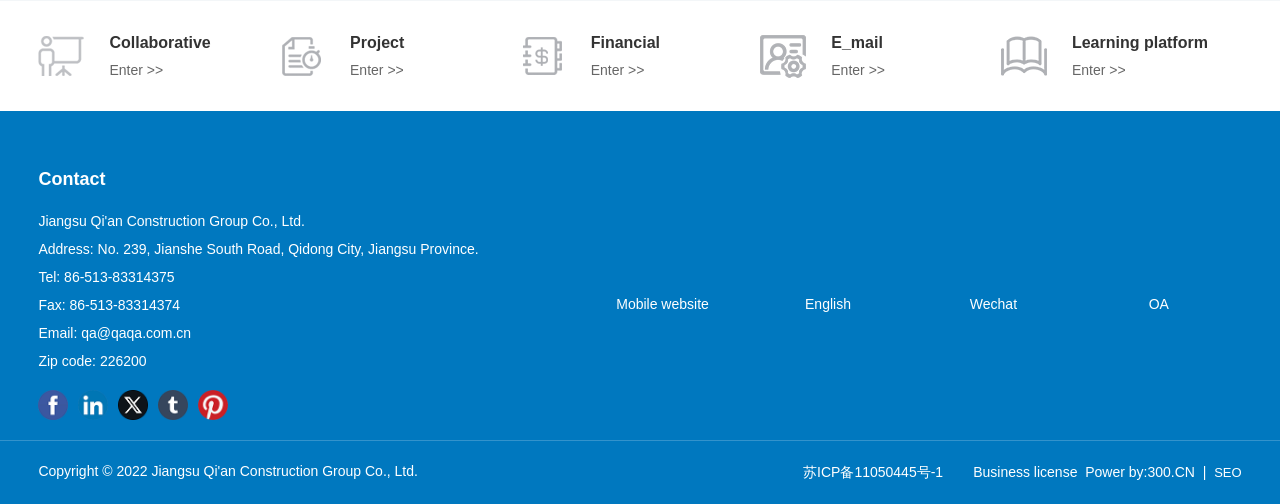Please respond in a single word or phrase: 
What are the main categories on this website?

Collaborative, Project, Financial, E_mail, Learning platform